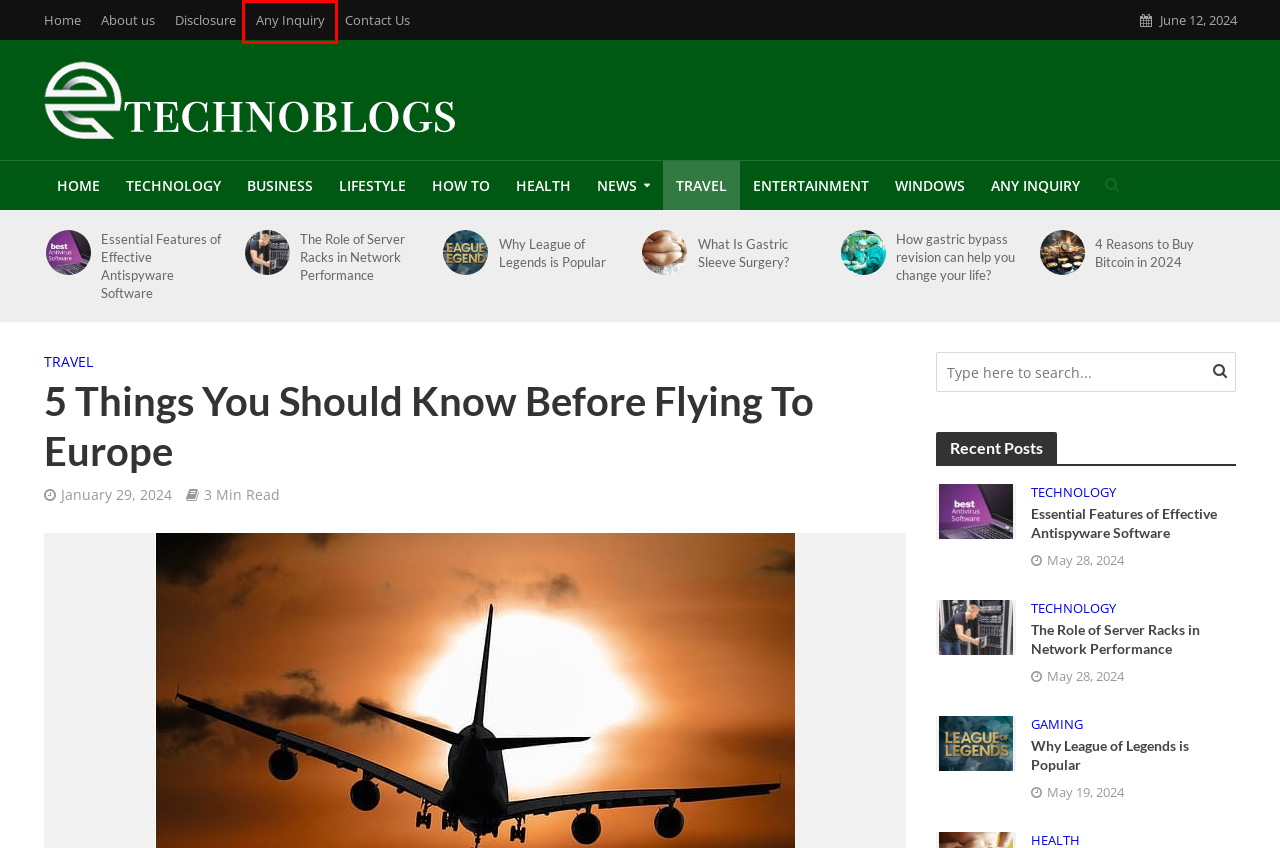You are provided with a screenshot of a webpage containing a red rectangle bounding box. Identify the webpage description that best matches the new webpage after the element in the bounding box is clicked. Here are the potential descriptions:
A. Health - E Techno Blogs
B. How To - E Techno Blogs
C. Write for us | Tech, Travel, Digital Marketing, Fashion
D. The Role of Server Racks in Network Performance
E. Technology - E Techno Blogs
F. Essential Features of Effective Antispyware Software
G. Why League of Legends is Popular - E Techno Blogs
H. Disclosure - E Techno Blogs

C